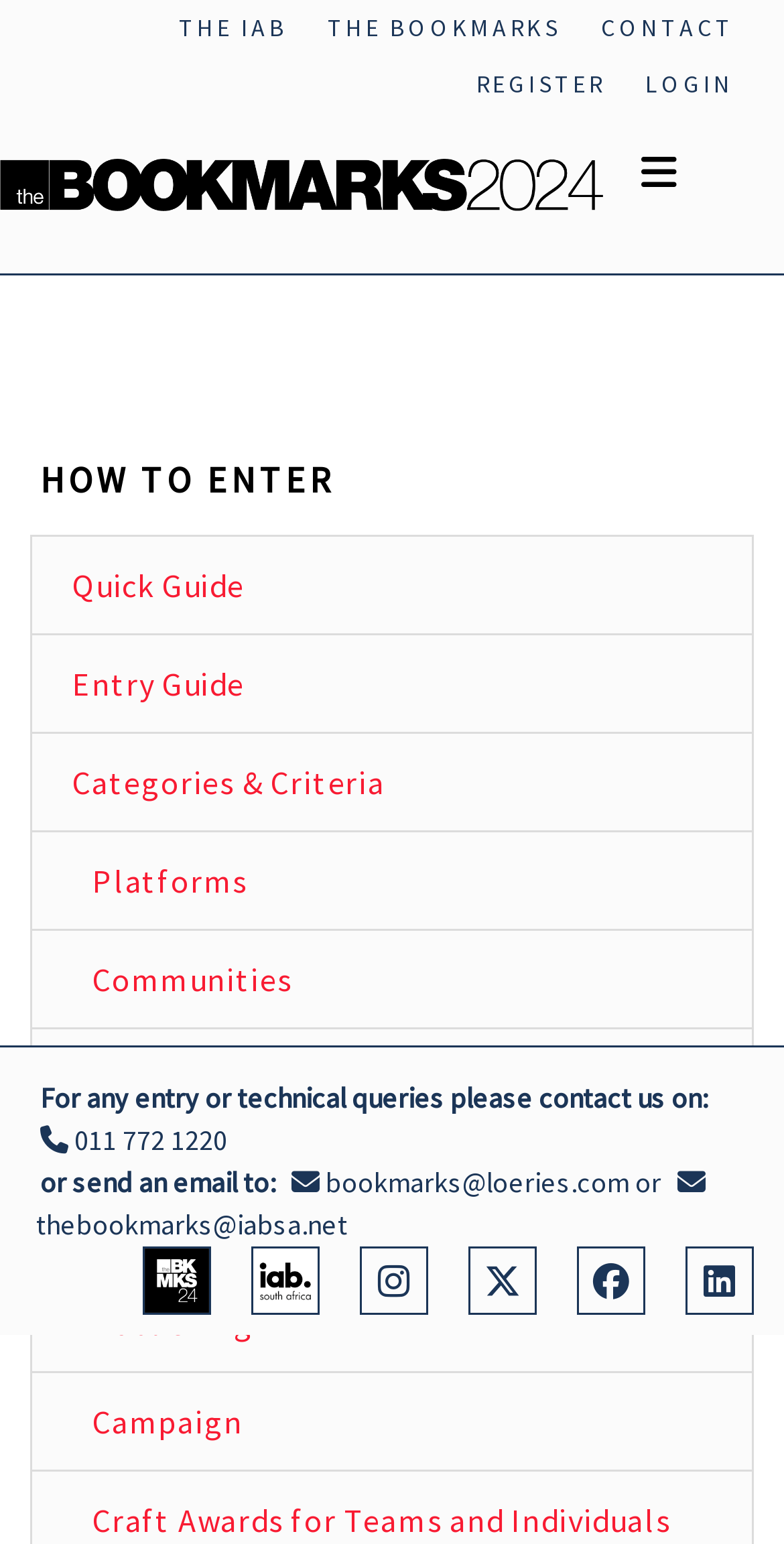What is the name of the awards?
Provide a fully detailed and comprehensive answer to the question.

I found the answer by looking at the link element with the text 'The Bookmarks Awards' and its corresponding image element with the same text, which suggests that it is the name of an award.